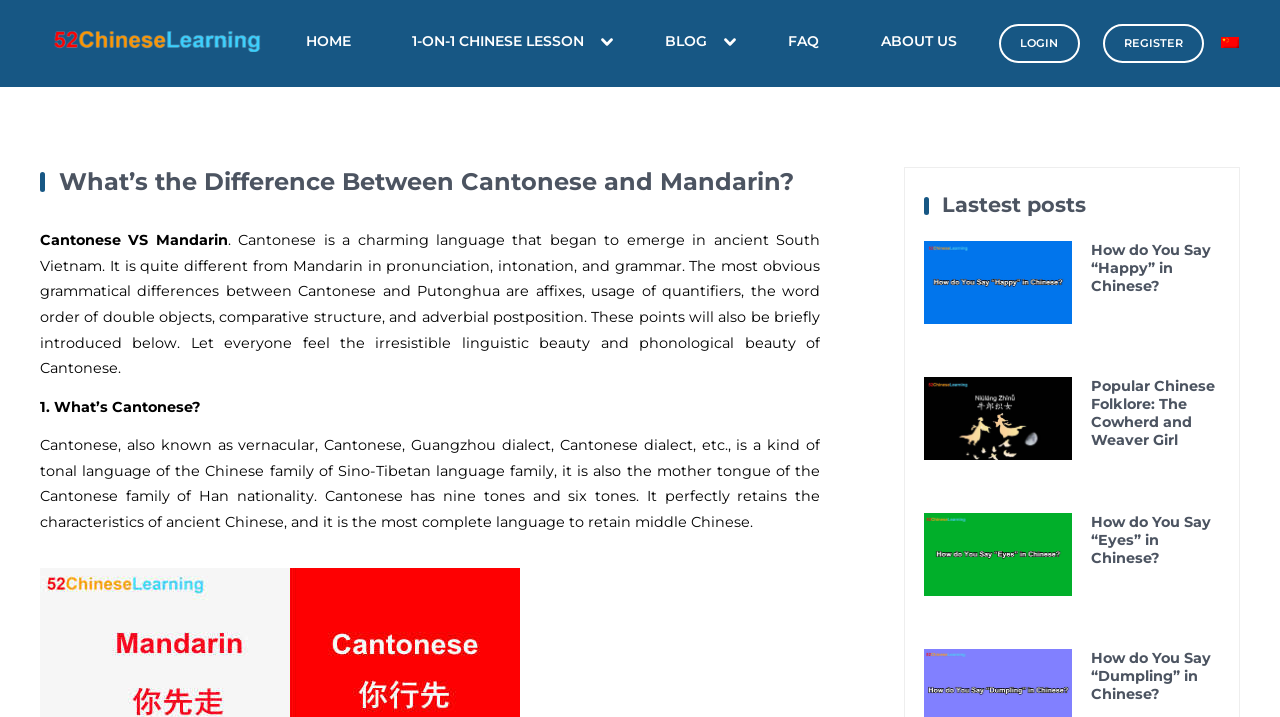Locate the UI element described by ISO 14001:2015 in the provided webpage screenshot. Return the bounding box coordinates in the format (top-left x, top-left y, bottom-right x, bottom-right y), ensuring all values are between 0 and 1.

None